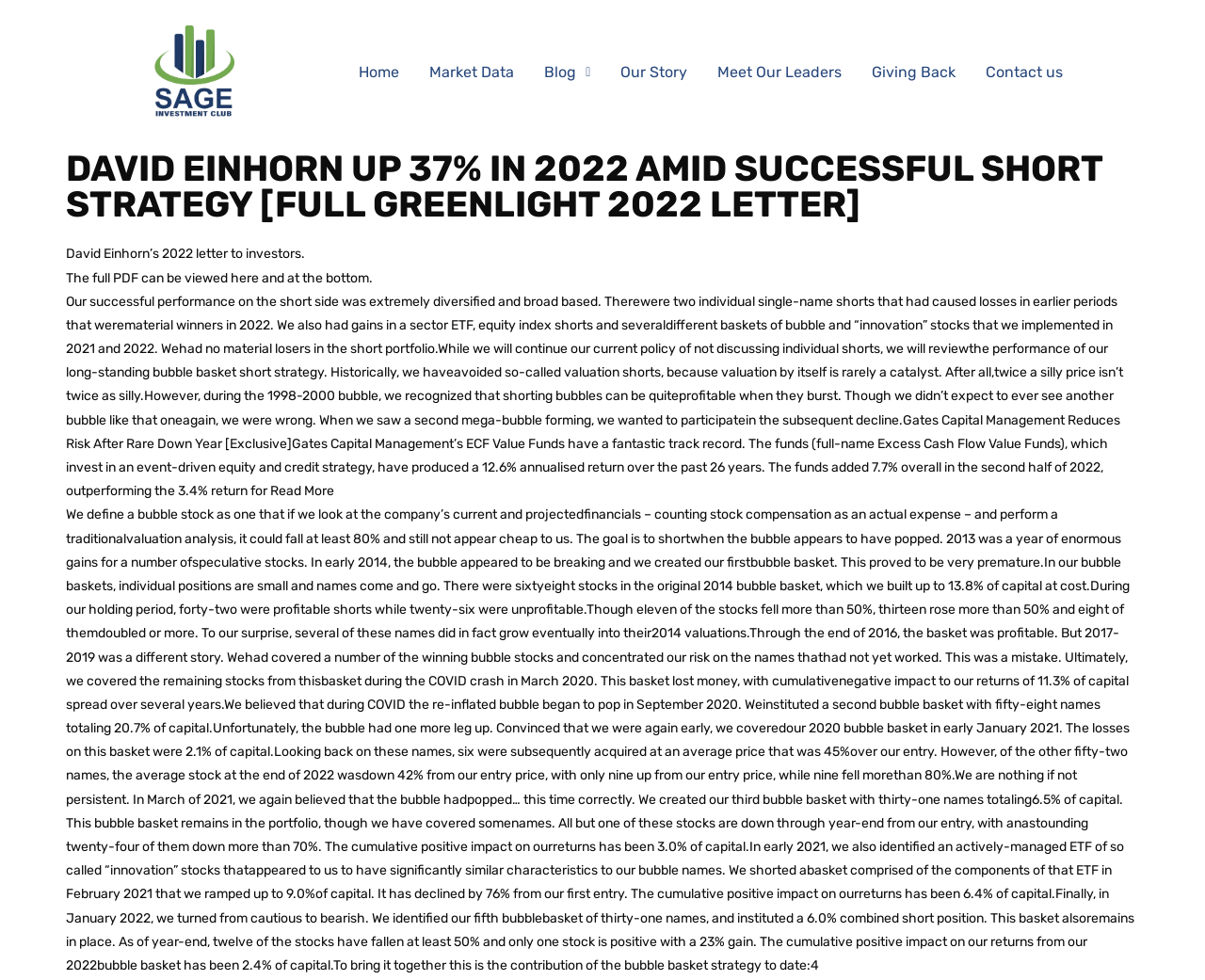Describe the webpage meticulously, covering all significant aspects.

The webpage is about David Einhorn's 2022 letter to investors, specifically discussing his successful short strategy. At the top, there is a navigation menu with links to "Home", "Market Data", "Blog", "Our Story", "Meet Our Leaders", "Giving Back", and "Contact us". 

Below the navigation menu, there is a large heading that reads "DAVID EINHORN UP 37% IN 2022 AMID SUCCESSFUL SHORT STRATEGY [FULL GREENLIGHT 2022 LETTER]". 

Following the heading, there is a brief introduction to David Einhorn's 2022 letter, stating that the full PDF can be viewed at the bottom of the page. 

The main content of the webpage is a lengthy article discussing Einhorn's successful short strategy, particularly his "bubble basket" approach. The article explains how Einhorn defines a "bubble stock" and how he has implemented this strategy in the past, including successes and failures. The article also provides specific examples of stocks that have been part of his bubble baskets and their performance.

The article is divided into several paragraphs, with no images or other multimedia elements. The text is dense and informative, suggesting that the webpage is intended for readers interested in finance and investing.